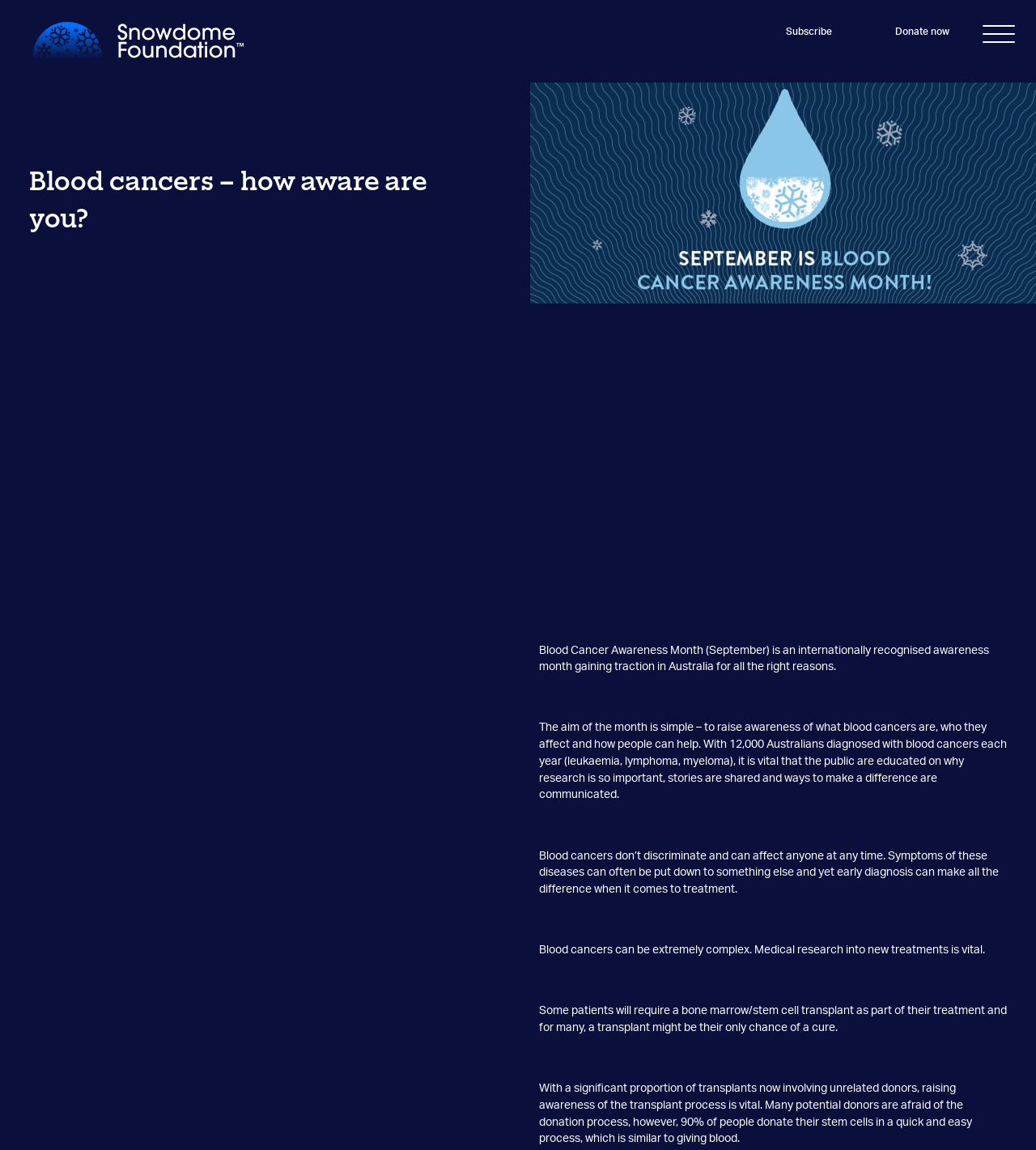What is the purpose of Blood Cancer Awareness Month?
Kindly answer the question with as much detail as you can.

The purpose of Blood Cancer Awareness Month is to raise awareness of what blood cancers are, who they affect, and how people can help, as stated in the webpage's content.